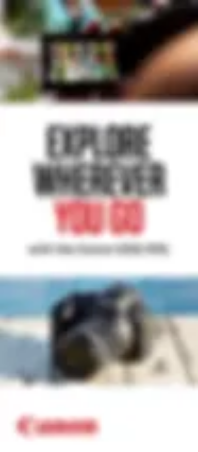Generate an in-depth description of the image.

The image features a promotional graphic from Canon that encourages exploration and adventure. The text prominently displays: "EXPLORE WHEREVER YOU GO," emphasizing the versatility and portability of Canon's camera products. Below the main message, there's an image of a Canon camera positioned on a sandy beach, suggesting a connection to travel and photography in beautiful outdoor settings. The aesthetic design combines vibrant imagery with a bold font that draws attention, perfectly encapsulating the adventurous spirit that Canon aims to inspire in its users. This creative visual effectively communicates the idea of capturing life's moments wherever the journey may lead.